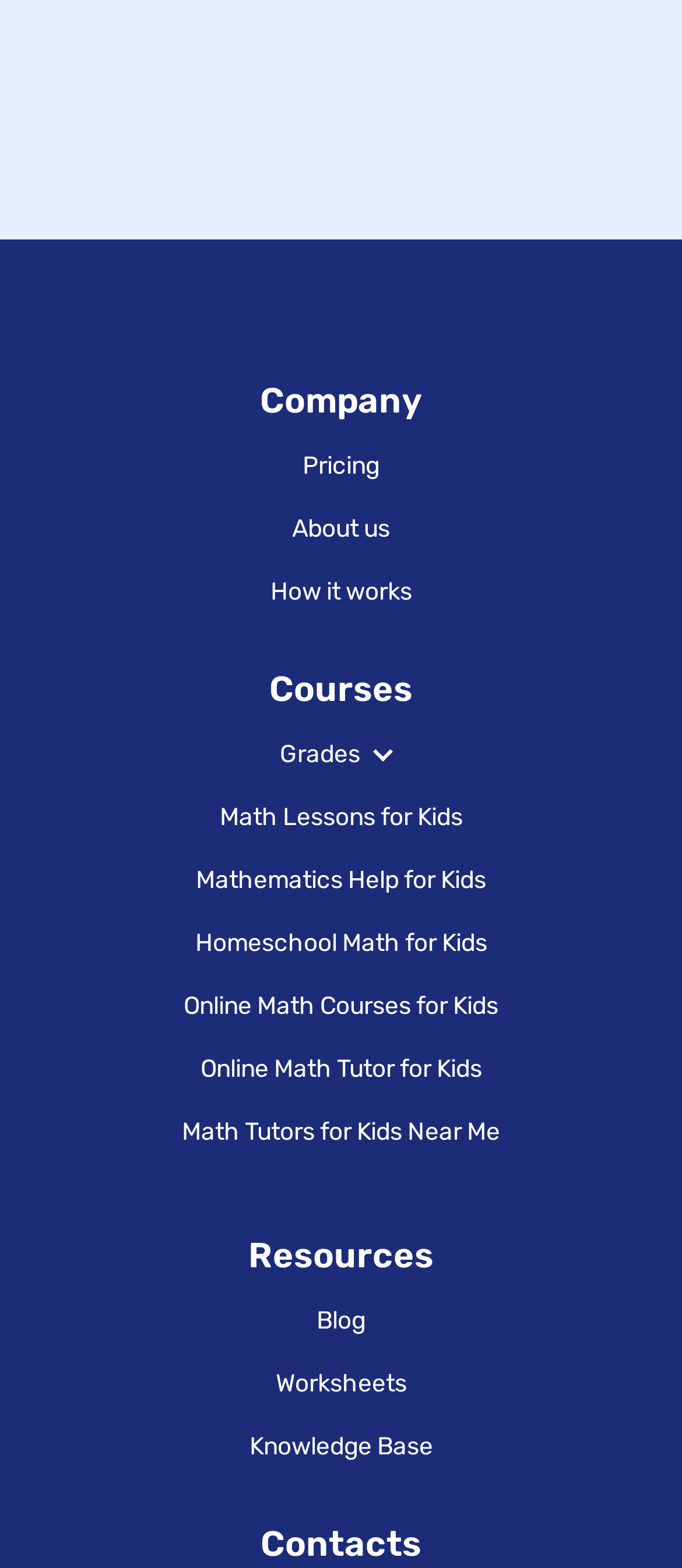Determine the bounding box coordinates of the area to click in order to meet this instruction: "Click on the 'Pricing' link".

[0.444, 0.288, 0.556, 0.307]